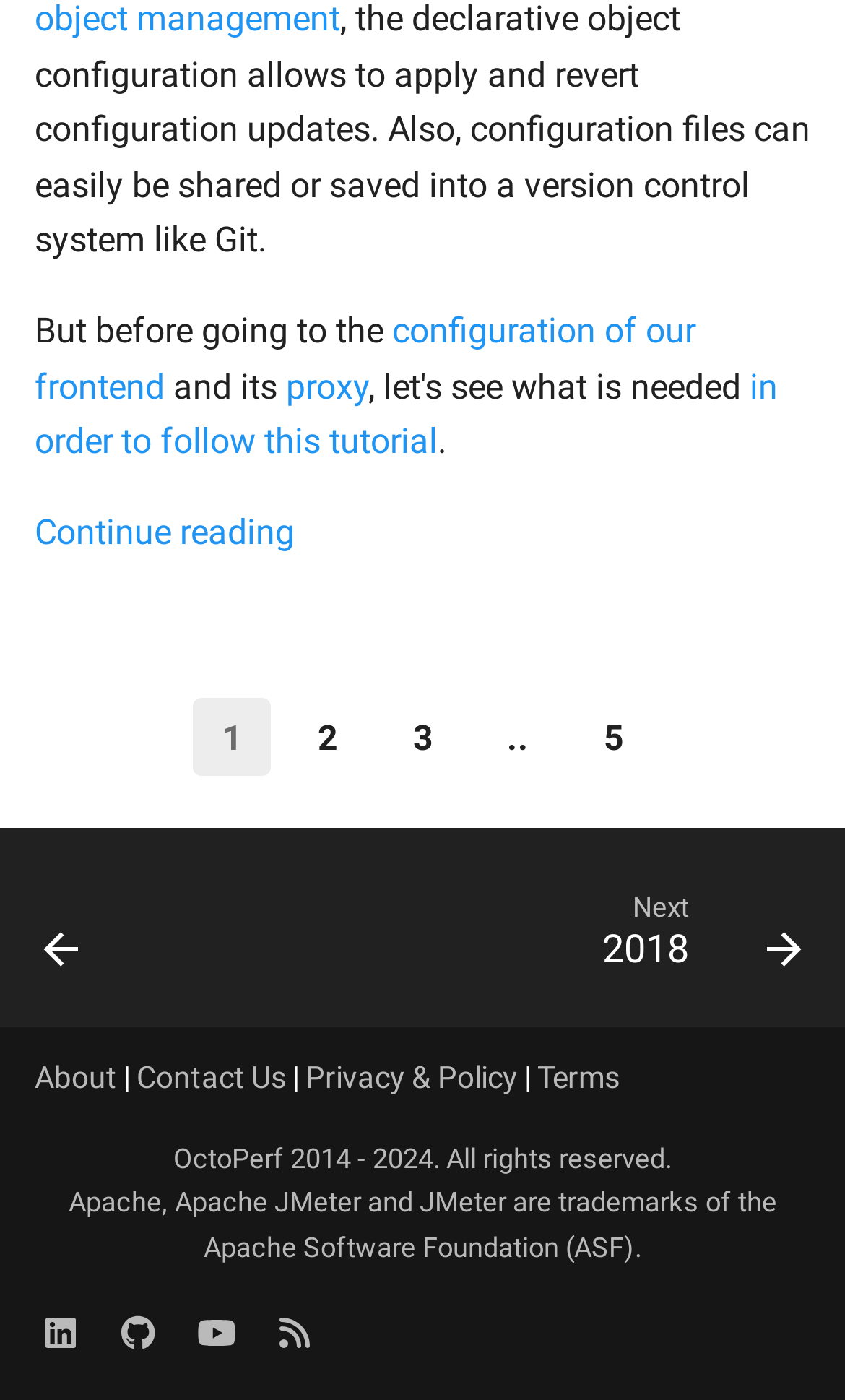Locate the bounding box of the UI element based on this description: "title="OctoPerf on Youtube"". Provide four float numbers between 0 and 1 as [left, top, right, bottom].

[0.215, 0.926, 0.297, 0.975]